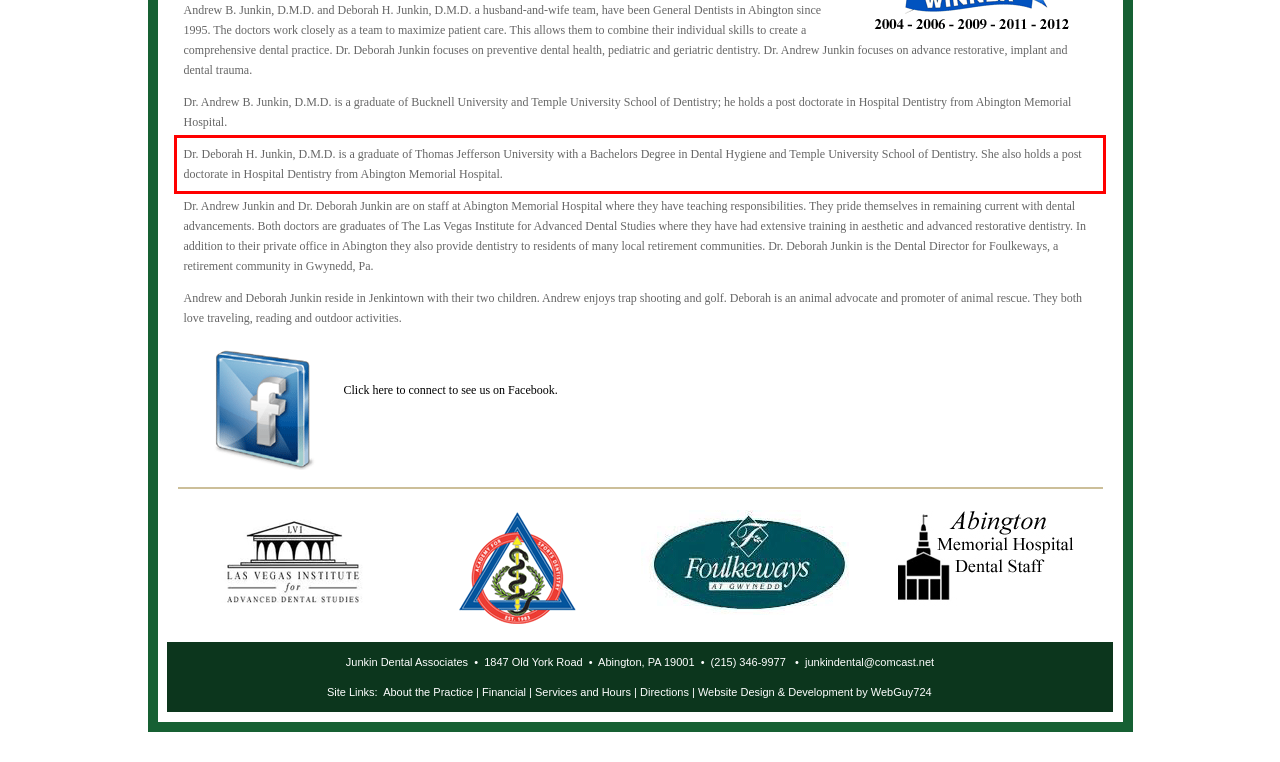Examine the screenshot of the webpage, locate the red bounding box, and perform OCR to extract the text contained within it.

Dr. Deborah H. Junkin, D.M.D. is a graduate of Thomas Jefferson University with a Bachelors Degree in Dental Hygiene and Temple University School of Dentistry. She also holds a post doctorate in Hospital Dentistry from Abington Memorial Hospital.